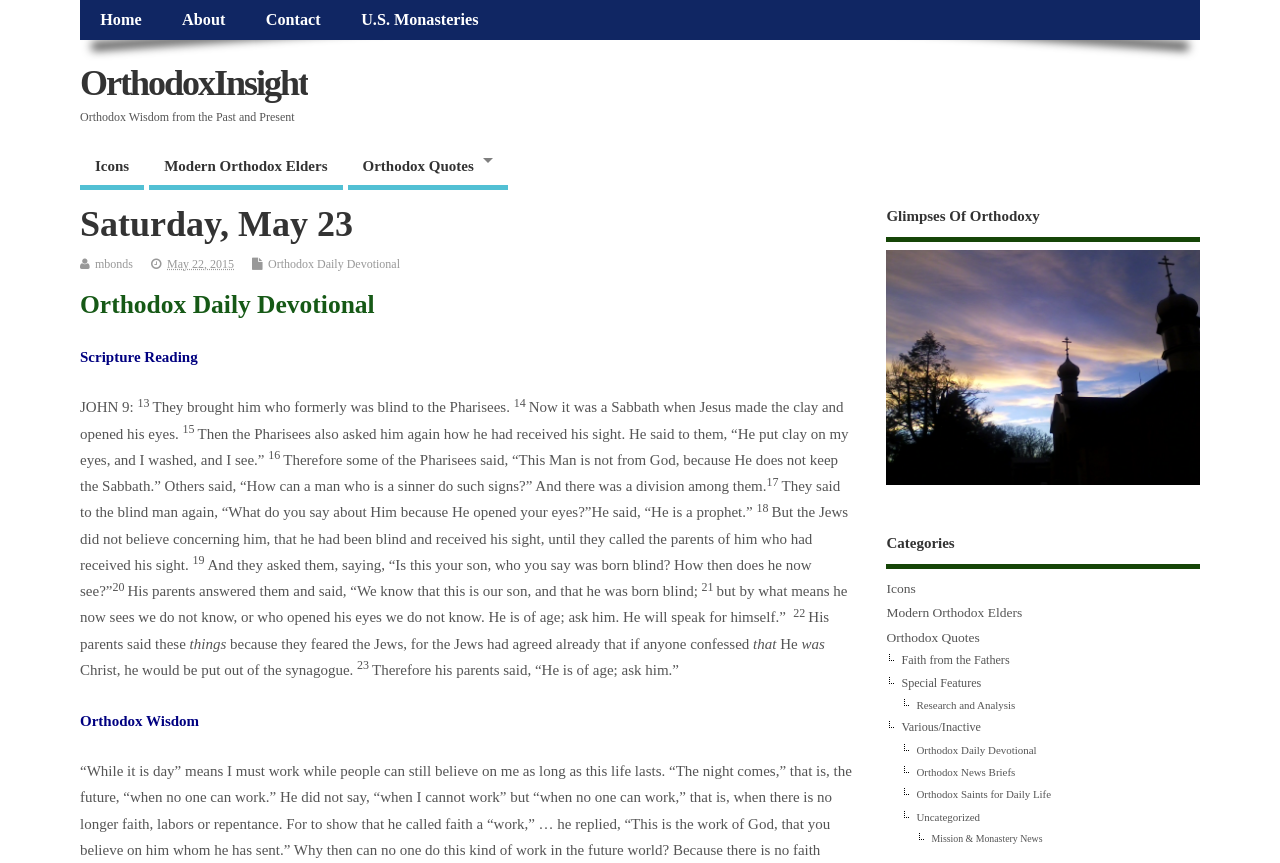Identify the bounding box coordinates of the clickable region required to complete the instruction: "learn about acid reflux". The coordinates should be given as four float numbers within the range of 0 and 1, i.e., [left, top, right, bottom].

None